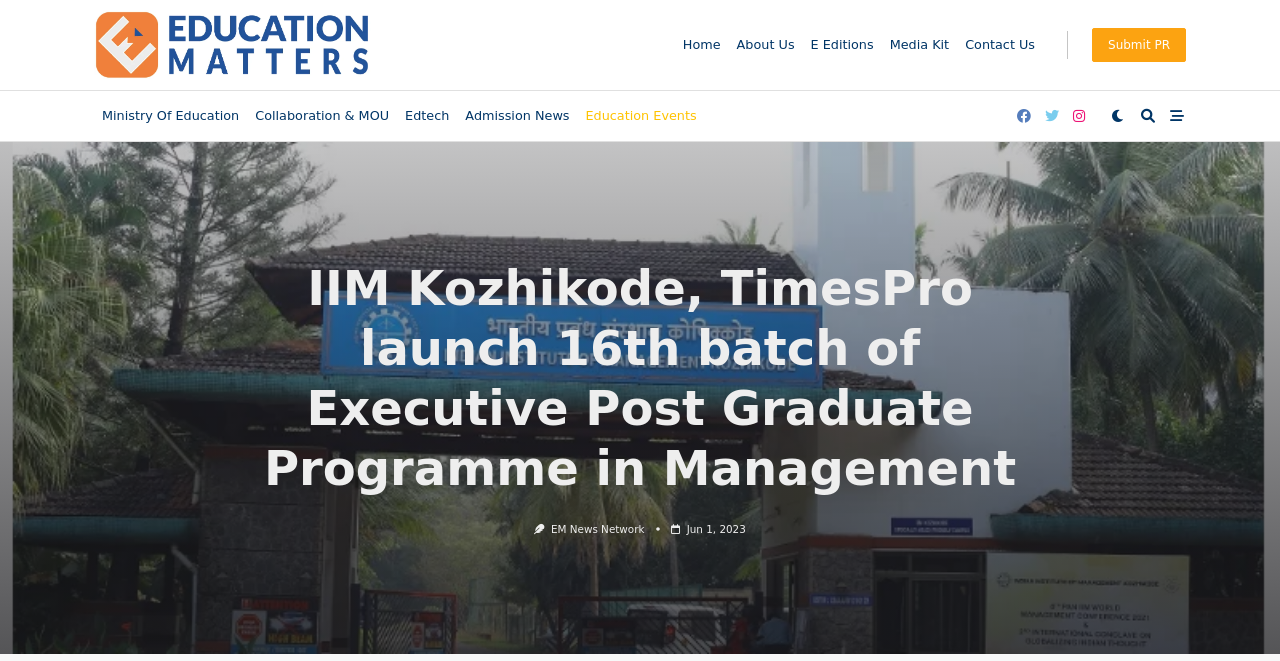Please determine the bounding box coordinates of the clickable area required to carry out the following instruction: "Click on Indices". The coordinates must be four float numbers between 0 and 1, represented as [left, top, right, bottom].

None